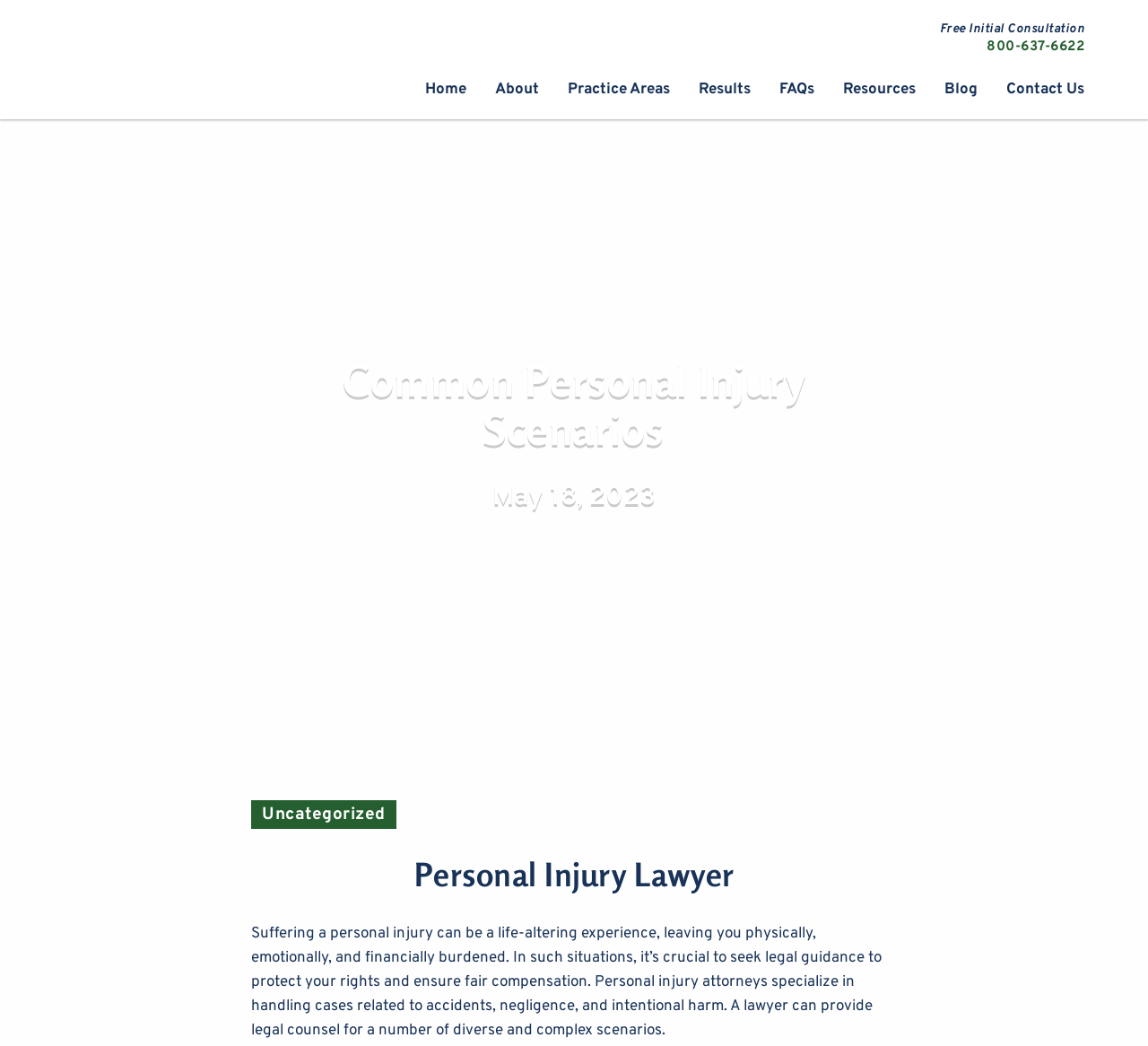Please find the bounding box coordinates of the clickable region needed to complete the following instruction: "Click the 'Andersen & Linthorst' link". The bounding box coordinates must consist of four float numbers between 0 and 1, i.e., [left, top, right, bottom].

[0.043, 0.0, 0.254, 0.116]